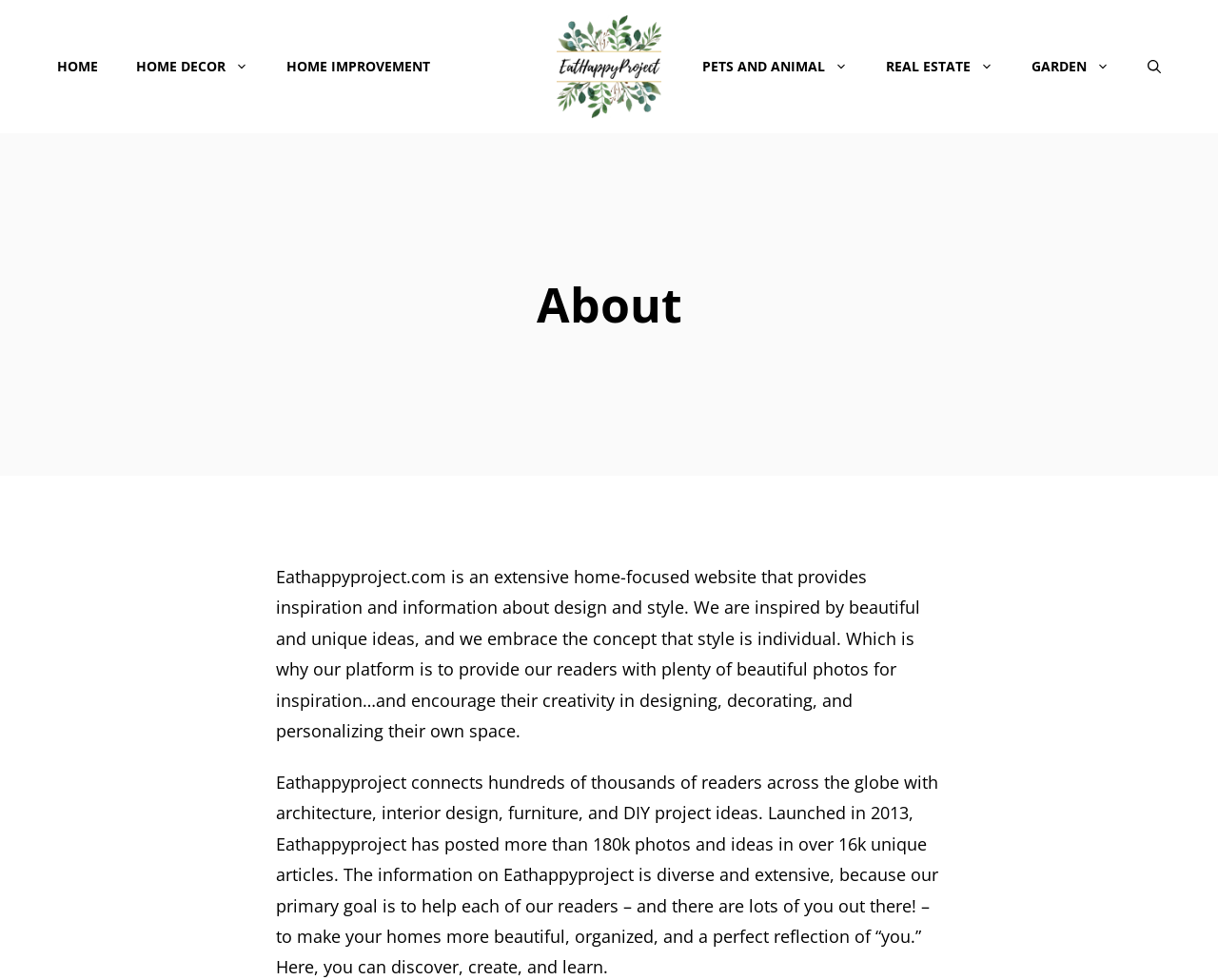Please locate the clickable area by providing the bounding box coordinates to follow this instruction: "Read the latest post".

None